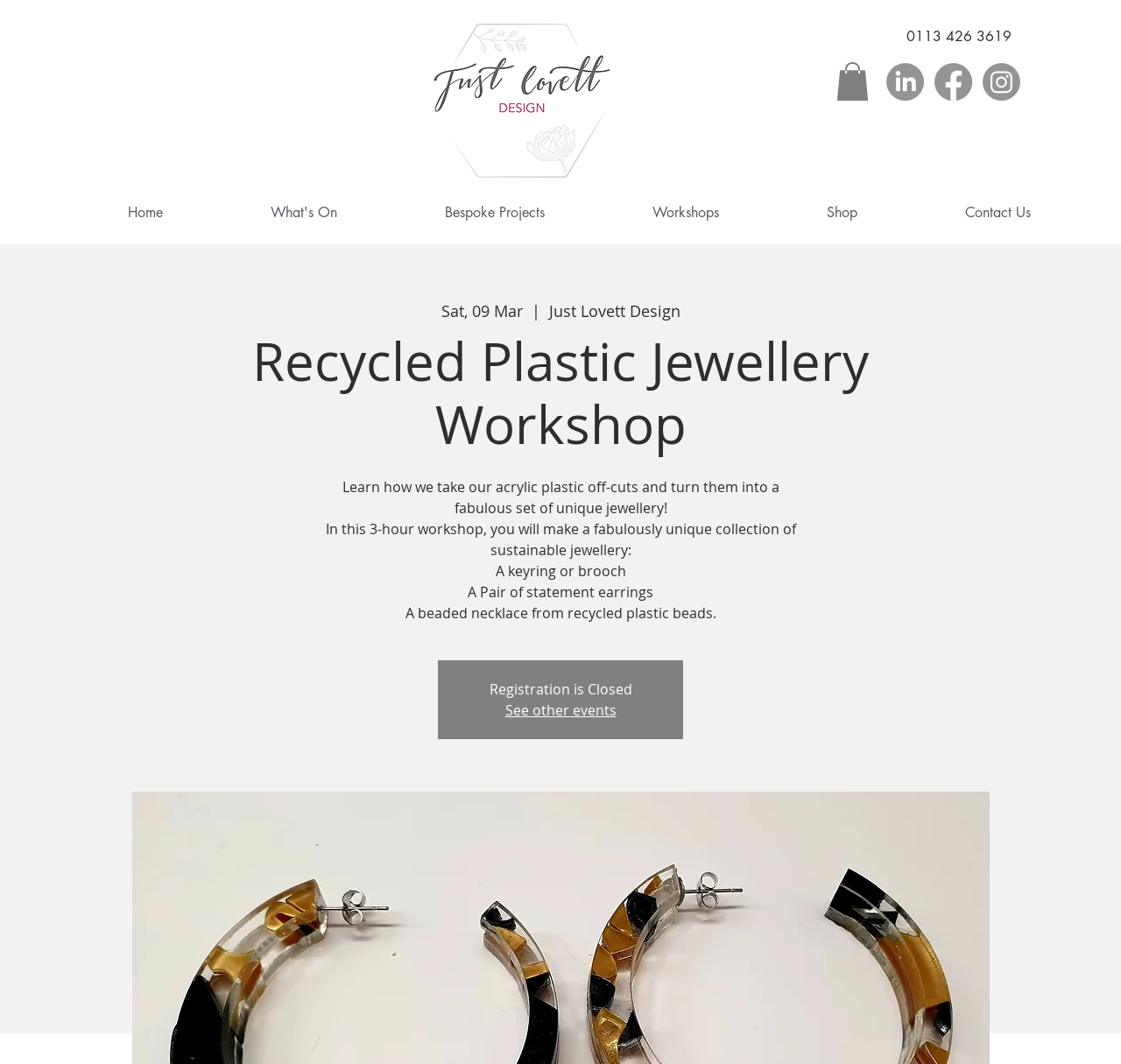Determine the bounding box coordinates of the clickable region to execute the instruction: "Call the phone number". The coordinates should be four float numbers between 0 and 1, denoted as [left, top, right, bottom].

[0.808, 0.026, 0.902, 0.043]